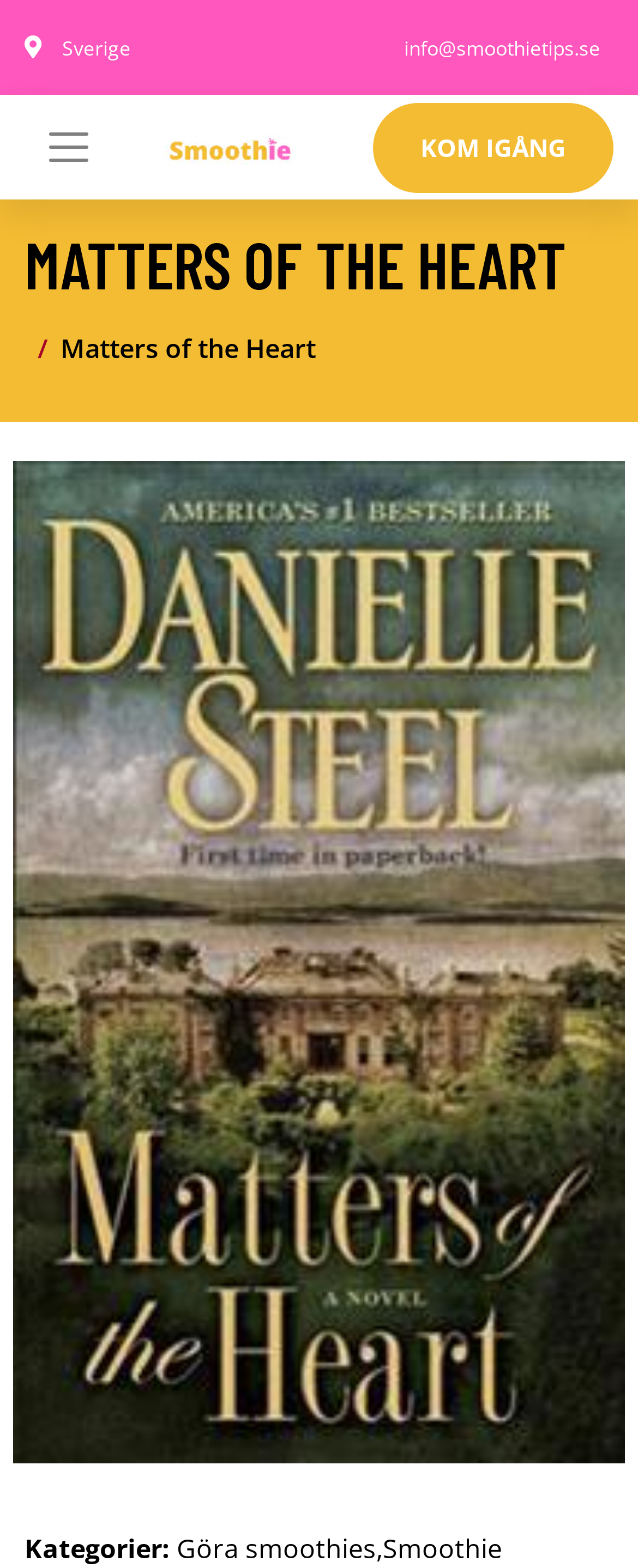What is the contact email of the website?
Look at the image and answer with only one word or phrase.

info@smoothietips.se